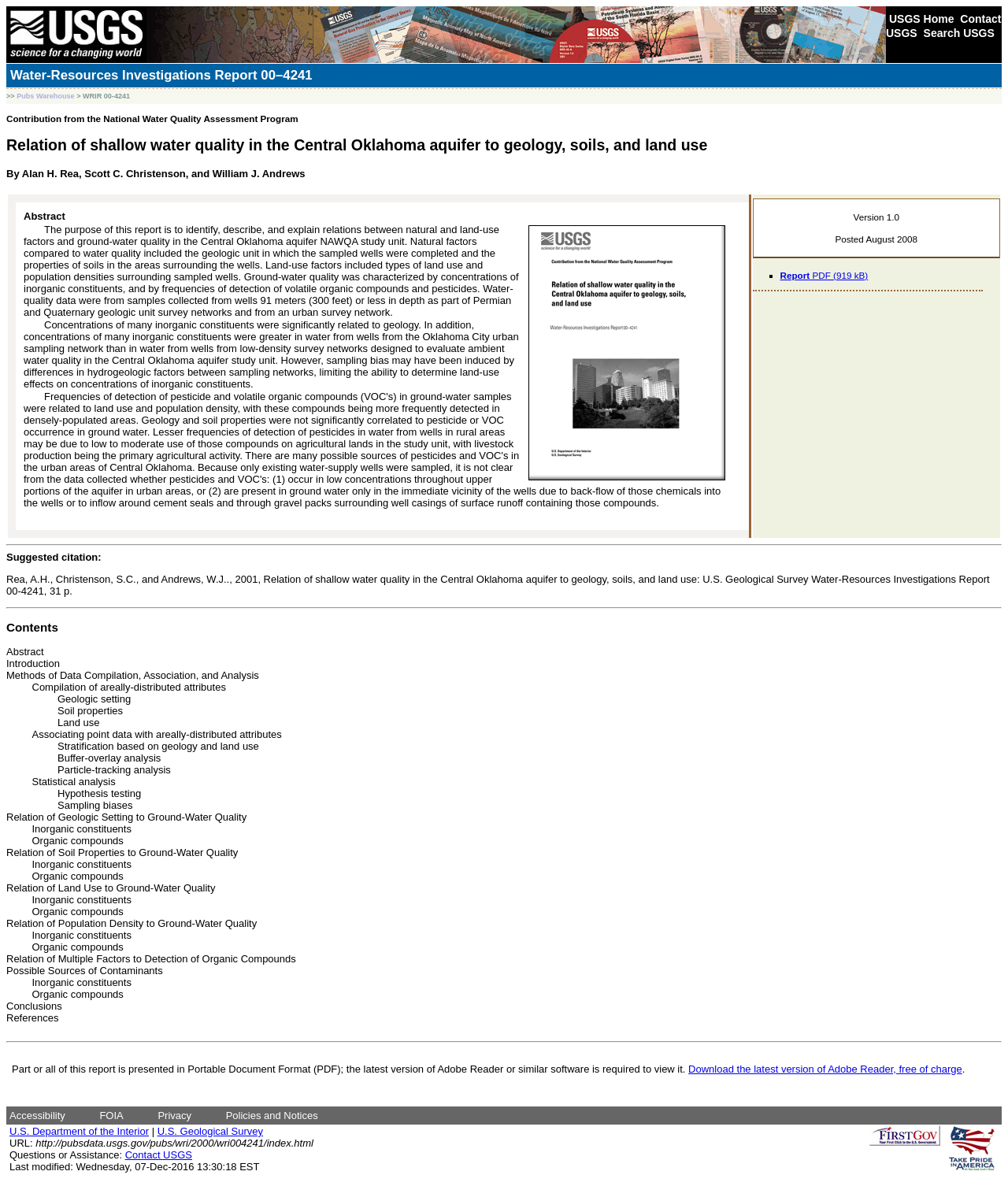Describe the entire webpage, focusing on both content and design.

The webpage is about a report titled "Relation of shallow water quality in the Central Oklahoma aquifer to geology, soils, and land use" by Alan H. Rea, Scott C. Christenson, and William J. Andrews. At the top of the page, there is a header section with links to "USGS Home", "Contact USGS", and "Search USGS" on the right side. Below the header, there is a title section with the report title and a link to "Pubs Warehouse".

The main content of the page is divided into several sections. The first section is an abstract of the report, which describes the purpose and findings of the study. The abstract is presented in a table with a thumbnail image of the report PDF on the right side. Below the abstract, there is a horizontal separator line.

The next section is a table of contents, which lists the different sections of the report, including the introduction, methods, results, and conclusions. Each section is a link that likely takes the user to the corresponding part of the report.

Below the table of contents, there is another horizontal separator line, followed by a section with links to "Accessibility", "FOIA", "Privacy", and "Policies and Notices". At the bottom of the page, there are links to "U.S. Department of the Interior" and "U.S. Geological Survey", as well as a URL and contact information for the USGS.

Throughout the page, there are several images, including the USGS logo, a thumbnail image of the report PDF, and images for "Take Pride in America" and "FirstGov". The overall layout of the page is clean and organized, with clear headings and concise text.